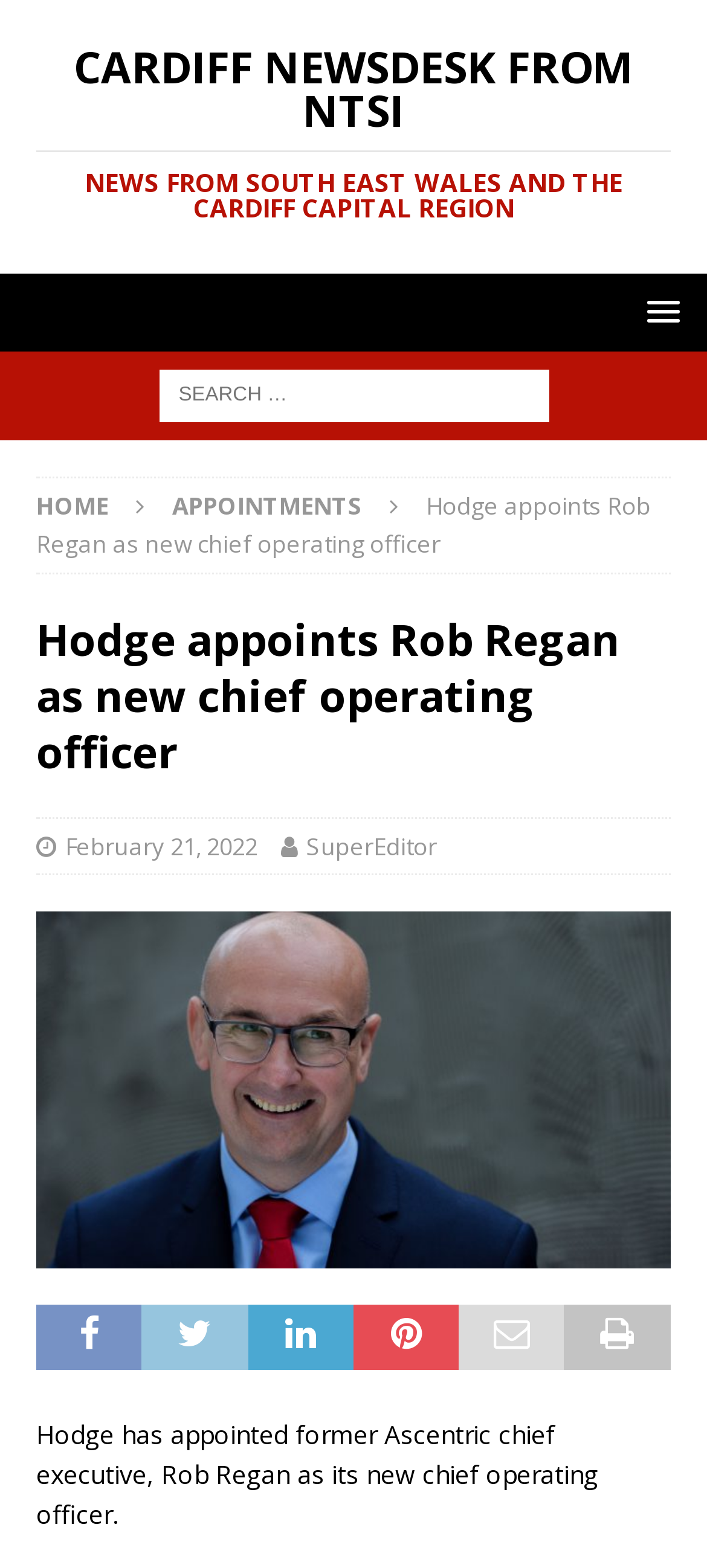Please find and generate the text of the main heading on the webpage.

Hodge appoints Rob Regan as new chief operating officer